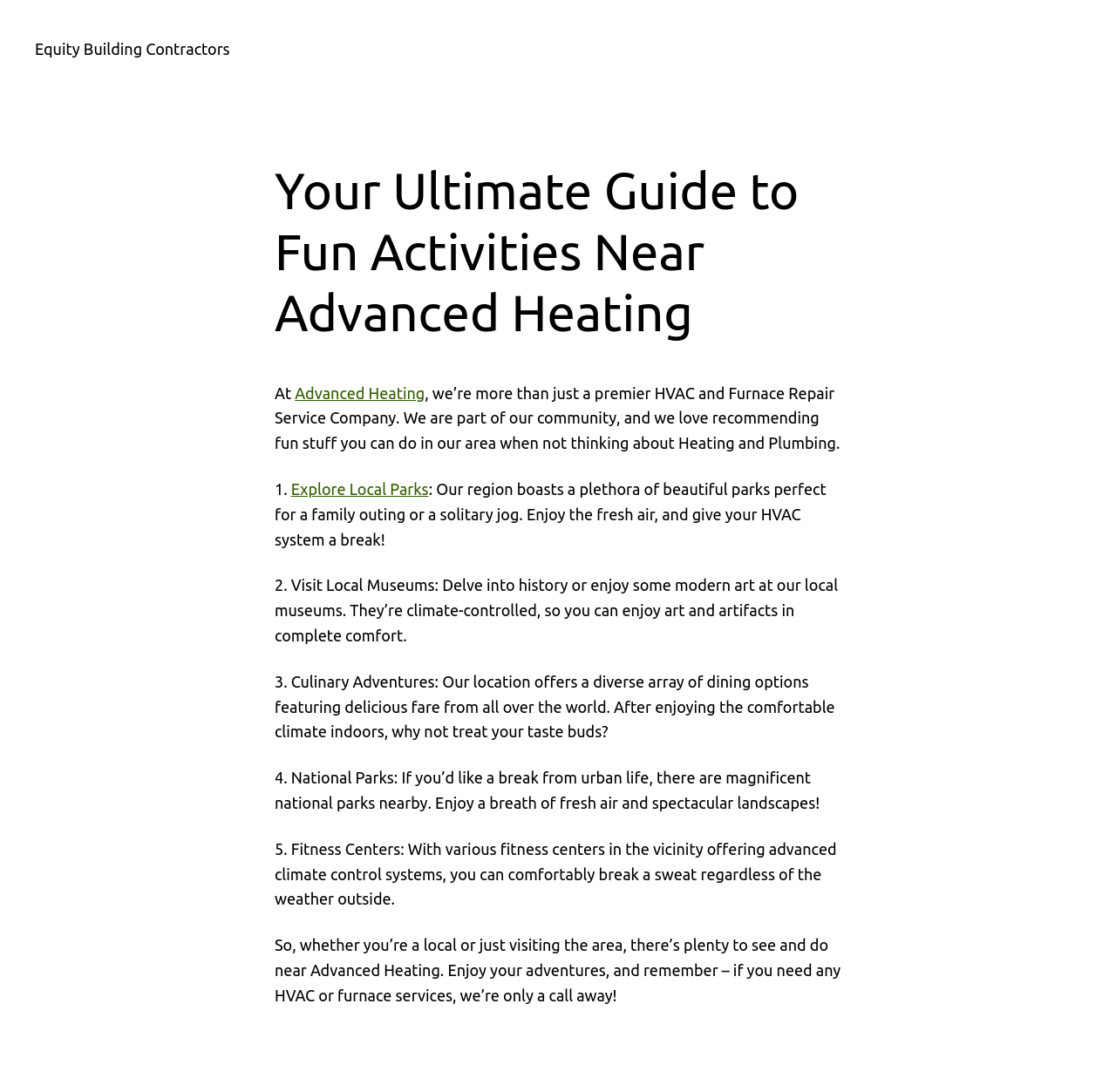From the element description: "Music", extract the bounding box coordinates of the UI element. The coordinates should be expressed as four float numbers between 0 and 1, in the order [left, top, right, bottom].

None